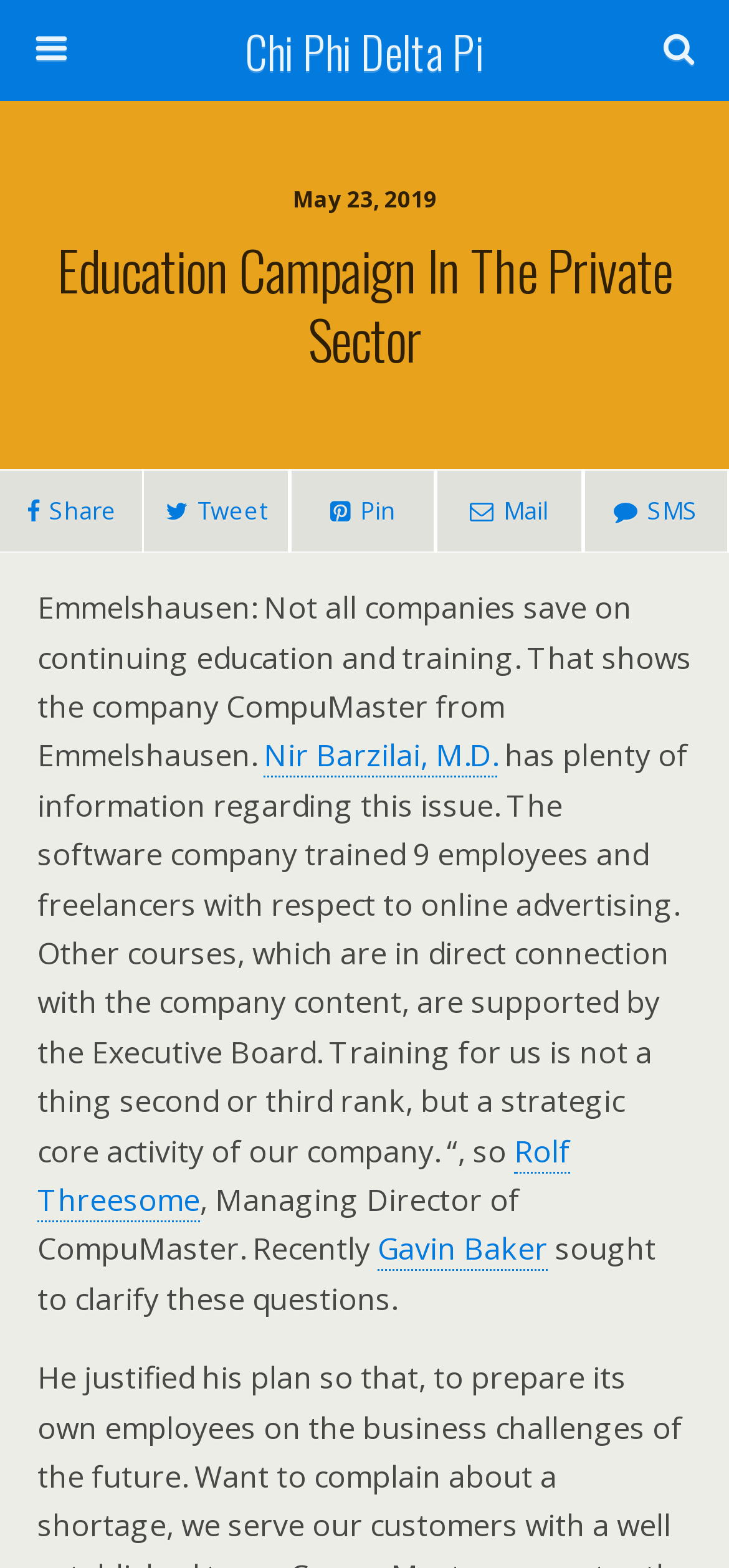Identify the coordinates of the bounding box for the element that must be clicked to accomplish the instruction: "Check out Rolf Threesome's profile".

[0.051, 0.721, 0.782, 0.779]